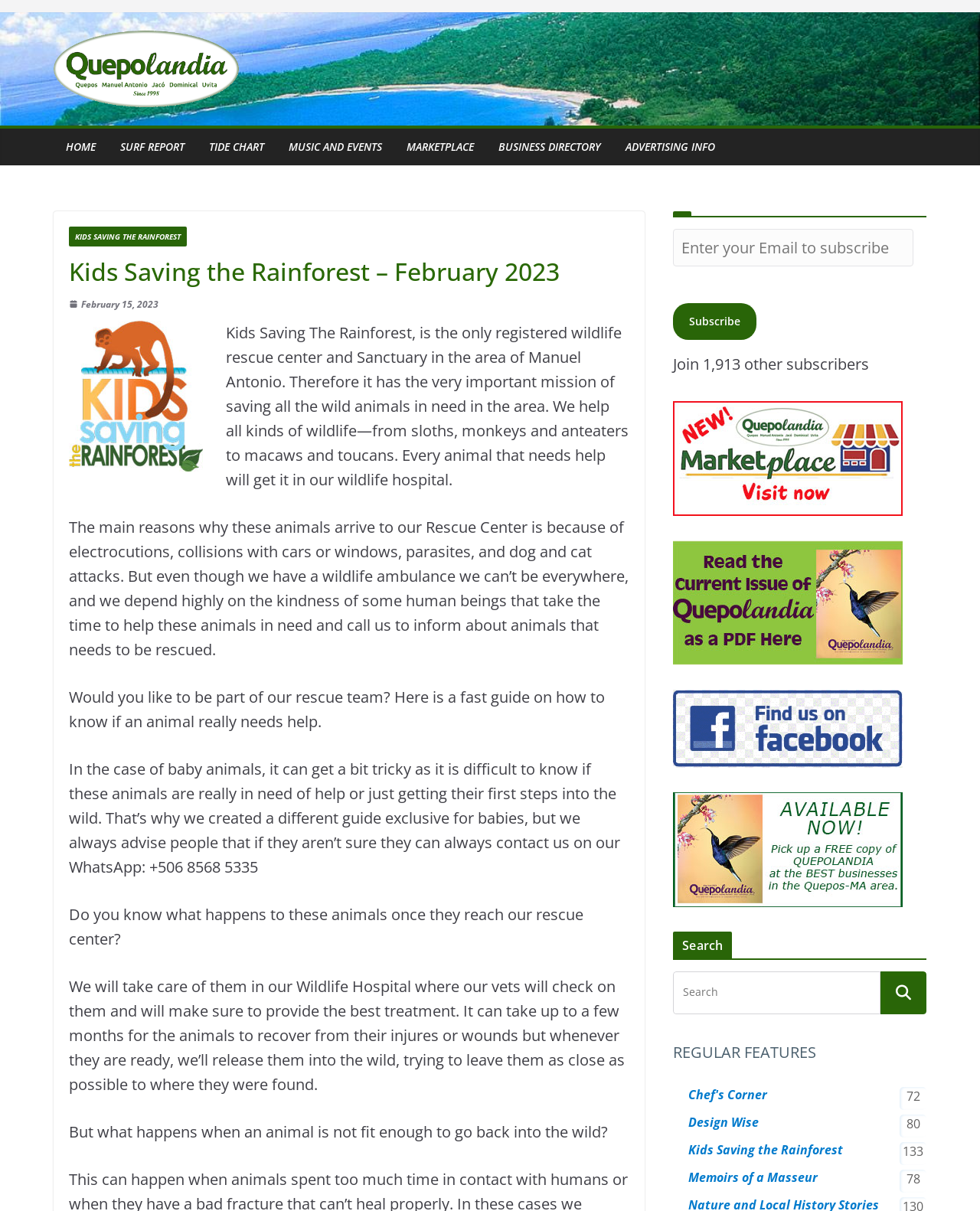How can people contact the rescue center for help?
Refer to the screenshot and deliver a thorough answer to the question presented.

The contact information of the rescue center is mentioned in the static text 'if they aren’t sure they can always contact us on our WhatsApp: +506 8568 5335'.